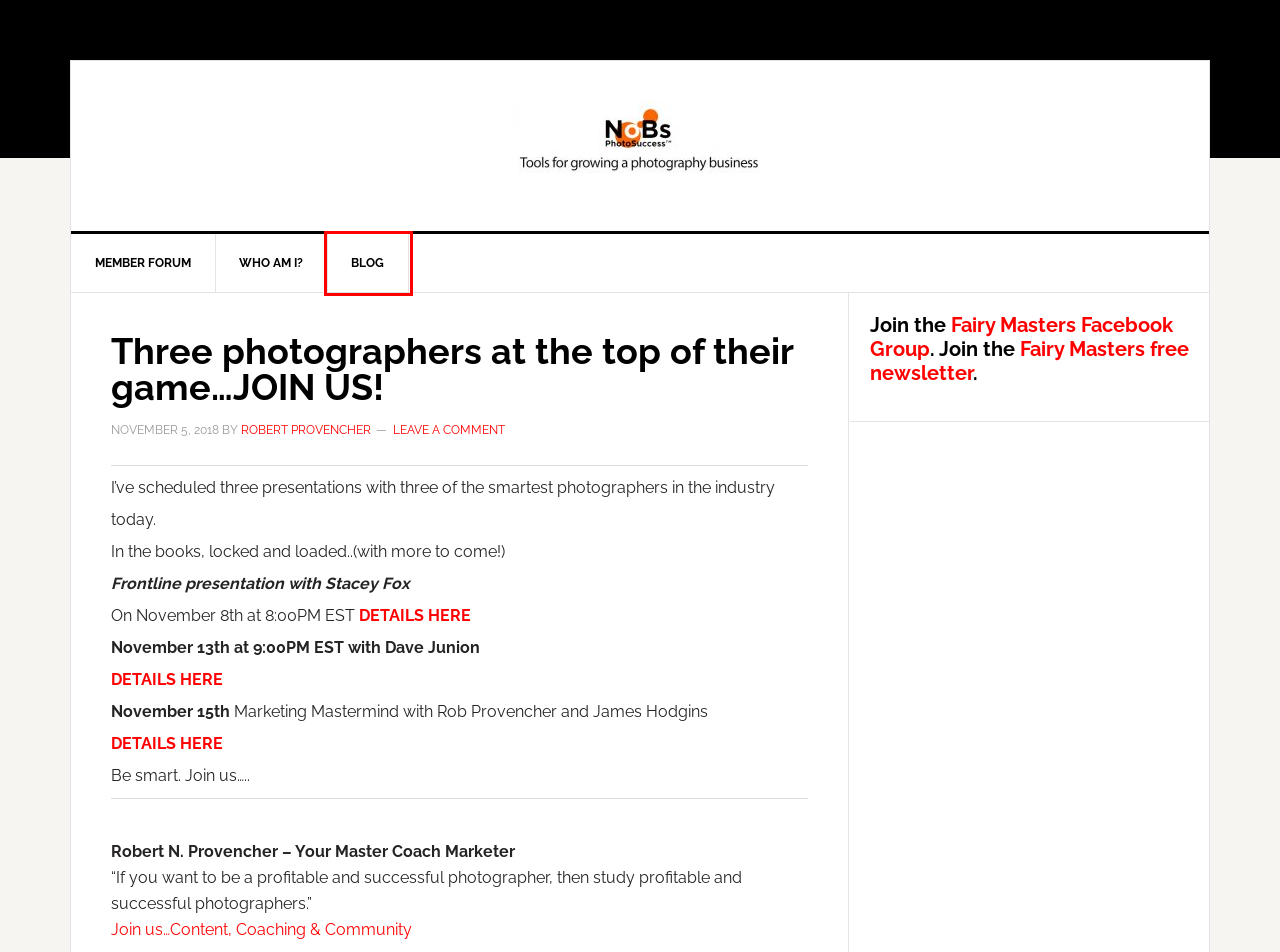Look at the screenshot of a webpage where a red rectangle bounding box is present. Choose the webpage description that best describes the new webpage after clicking the element inside the red bounding box. Here are the candidates:
A. Who Am I?
B. Photography marketing strategies – A Place to Grow
C. Blog
D. WrapUp
E. how to sell photography
F. Robert Provencher
G. joinus
H. OOooppsss

C